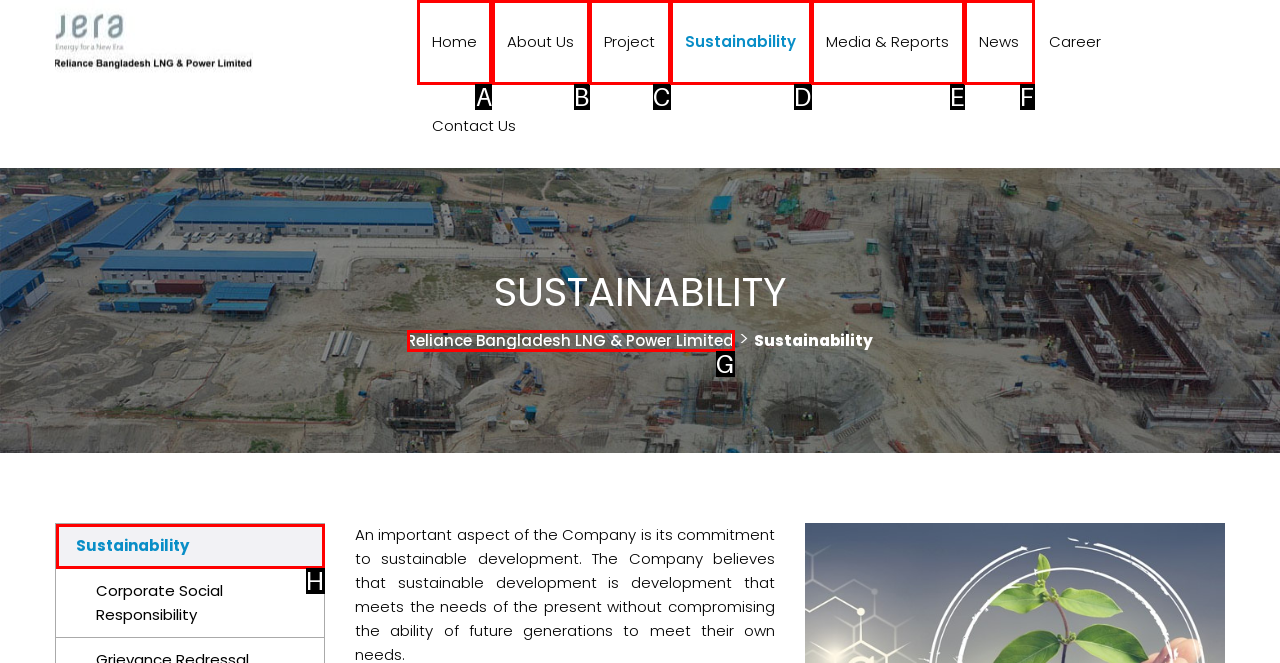Tell me the letter of the correct UI element to click for this instruction: go to home page. Answer with the letter only.

A